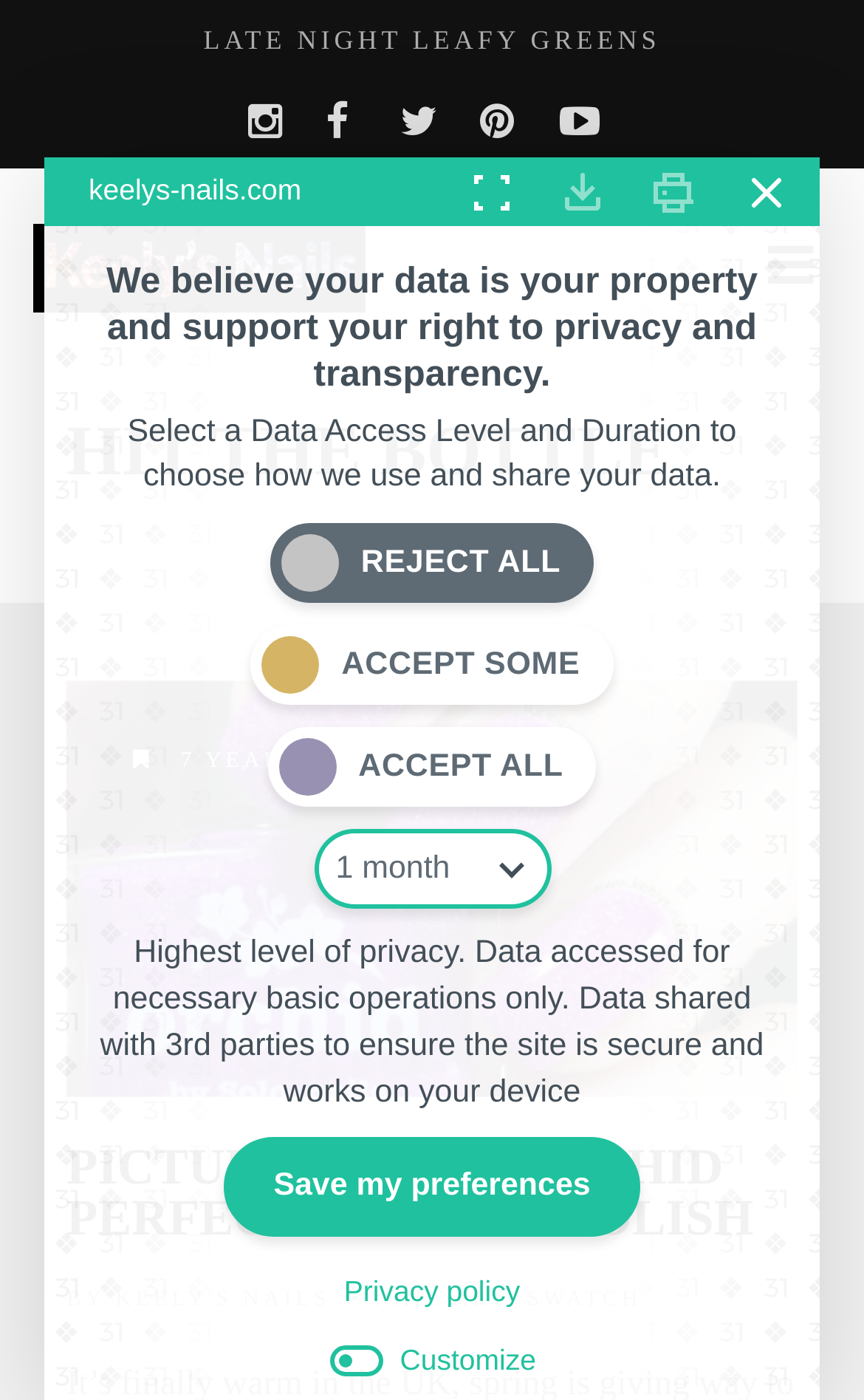Please identify the bounding box coordinates of the area that needs to be clicked to fulfill the following instruction: "Click on the 'NAIL ART' category."

[0.432, 0.92, 0.587, 0.938]